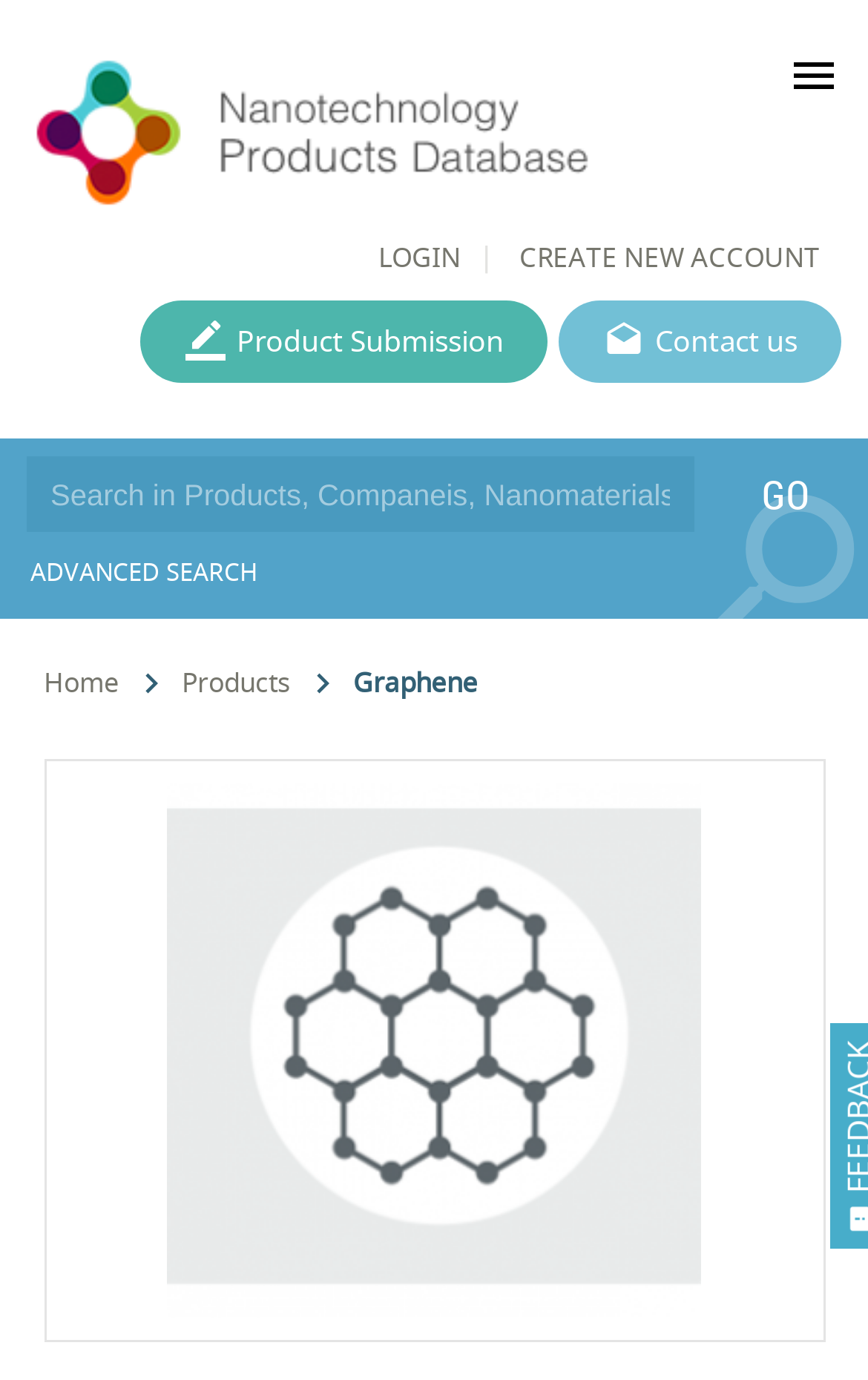Please specify the bounding box coordinates for the clickable region that will help you carry out the instruction: "search for products".

[0.03, 0.331, 0.801, 0.386]